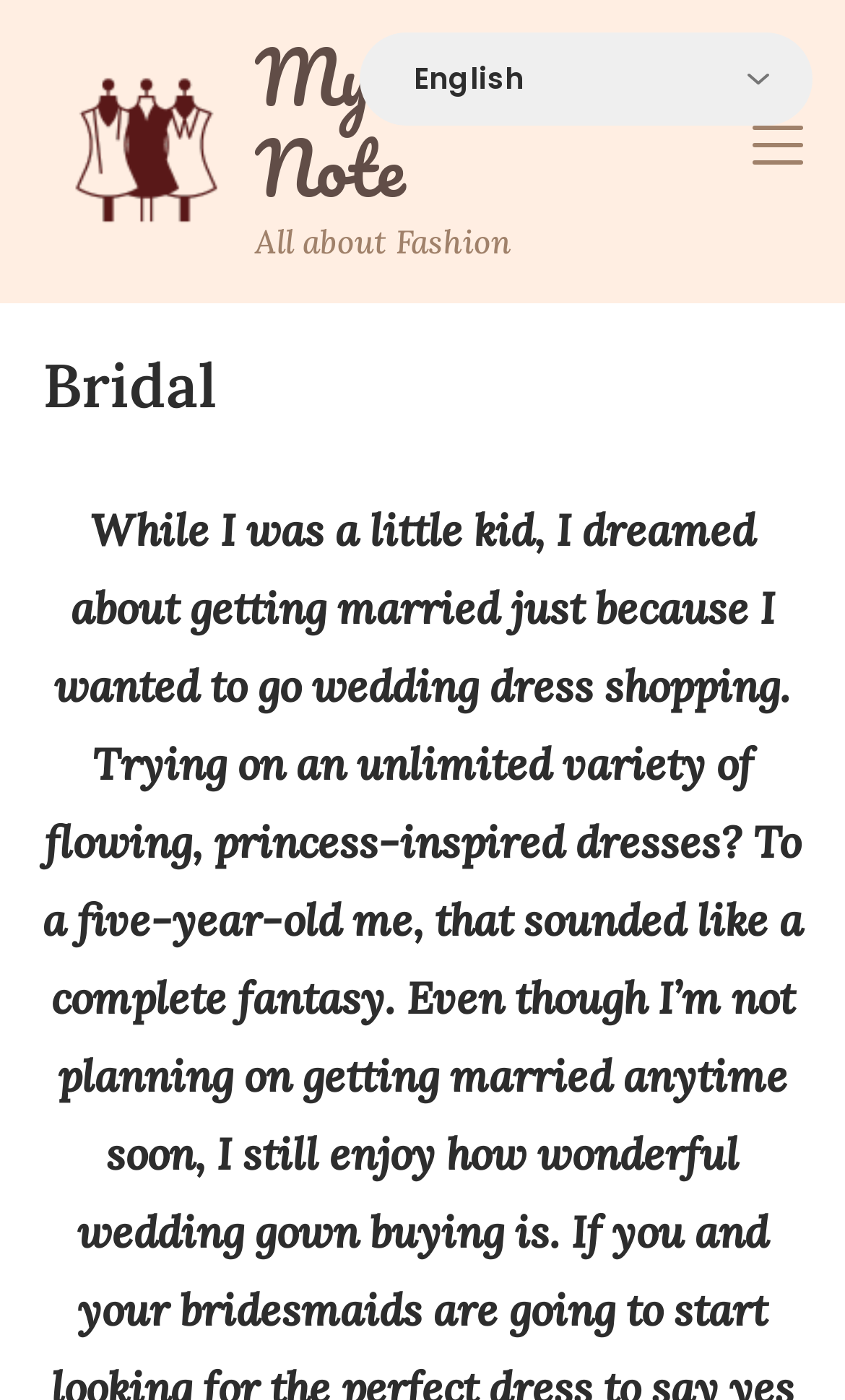Is the language selection feature available?
Examine the image and give a concise answer in one word or a short phrase.

Yes